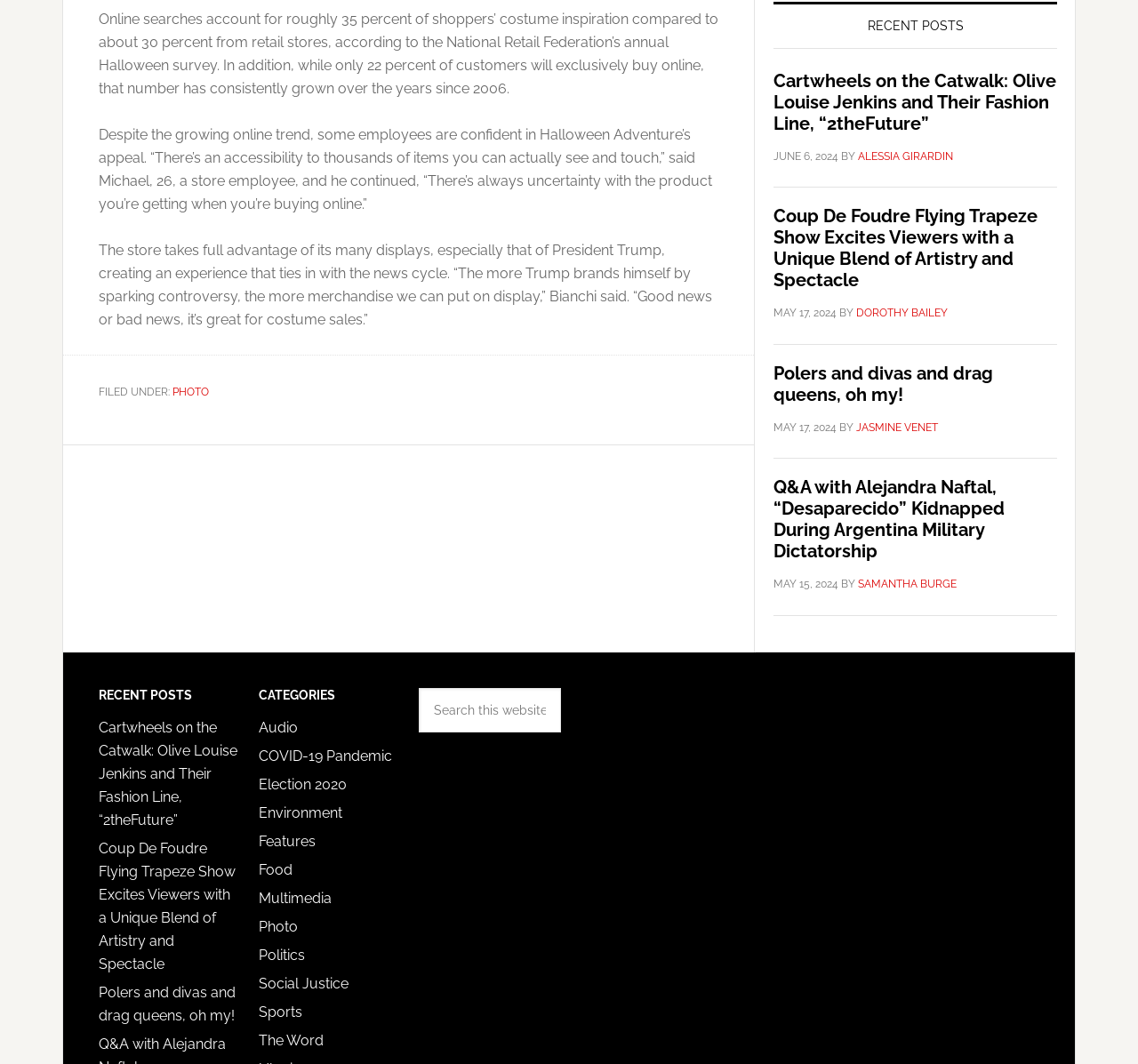Please mark the clickable region by giving the bounding box coordinates needed to complete this instruction: "Click on the 'Cartwheels on the Catwalk: Olive Louise Jenkins and Their Fashion Line, “2theFuture”' article".

[0.68, 0.066, 0.929, 0.176]